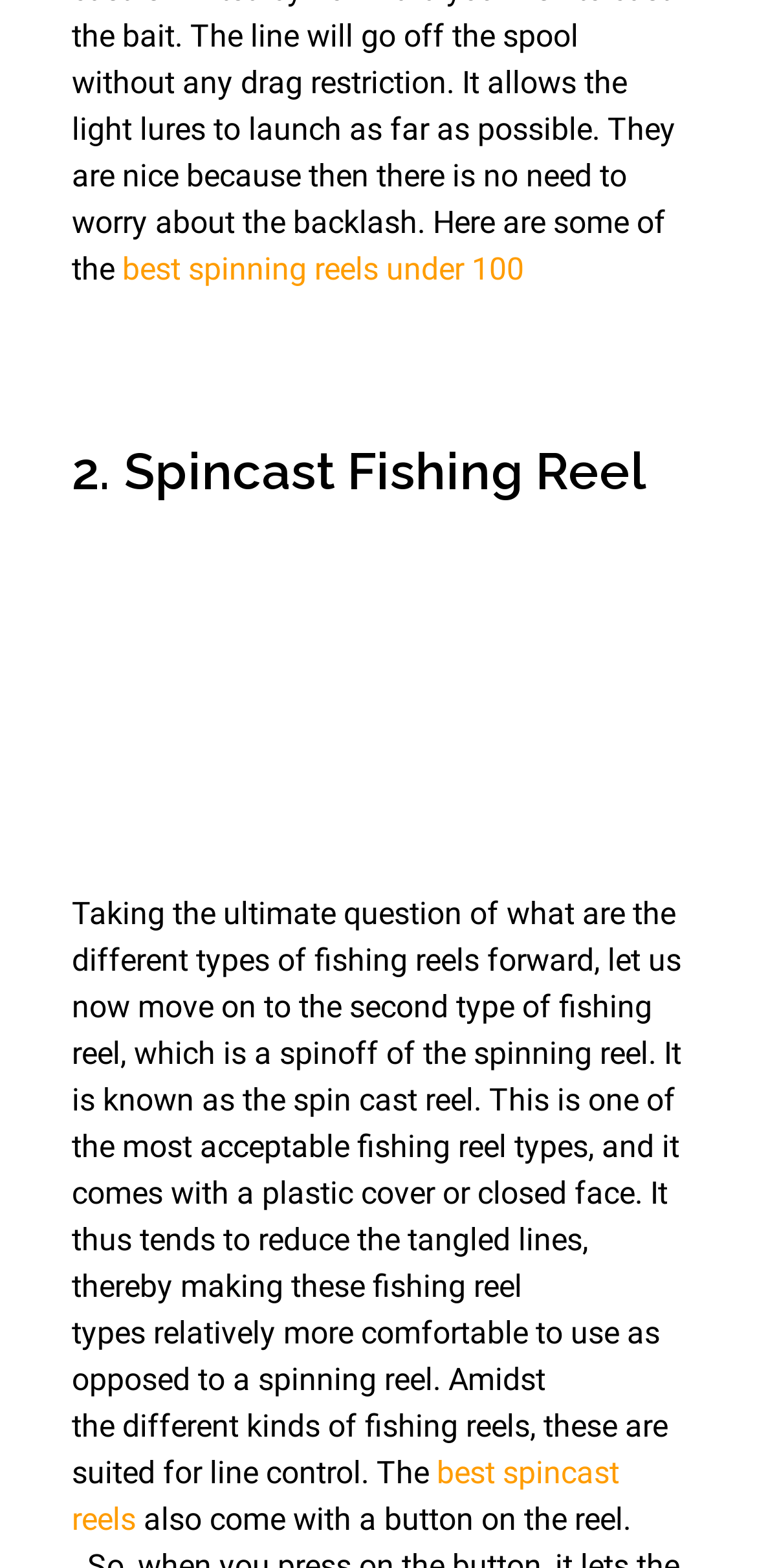What is related to the question of different types of fishing reels?
Relying on the image, give a concise answer in one word or a brief phrase.

Ultimate question